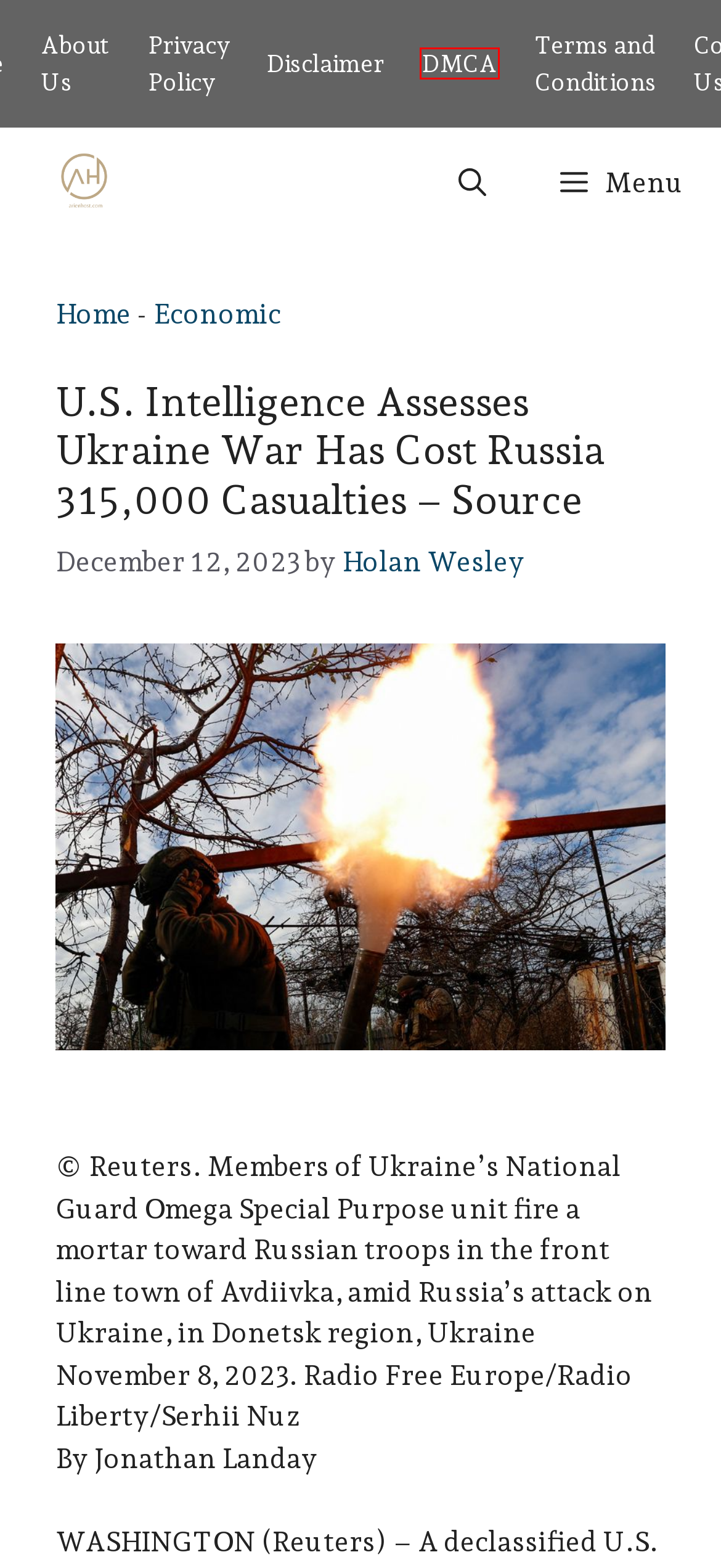Examine the screenshot of a webpage with a red bounding box around a UI element. Select the most accurate webpage description that corresponds to the new page after clicking the highlighted element. Here are the choices:
A. Rise In US Core Inflation Highlights Stubborn Price Pressures - ARIENHOST
B. ARIENHOST - Breaking News, World News, US News, Entertainment, Sport And Lifestyle Daily Update.
C. Terms And Conditions - ARIENHOST
D. Economic - ARIENHOST
E. Holan Wesley - ARIENHOST
F. DMCA - ARIENHOST
G. Disclaimer - ARIENHOST
H. About Us - ARIENHOST

F